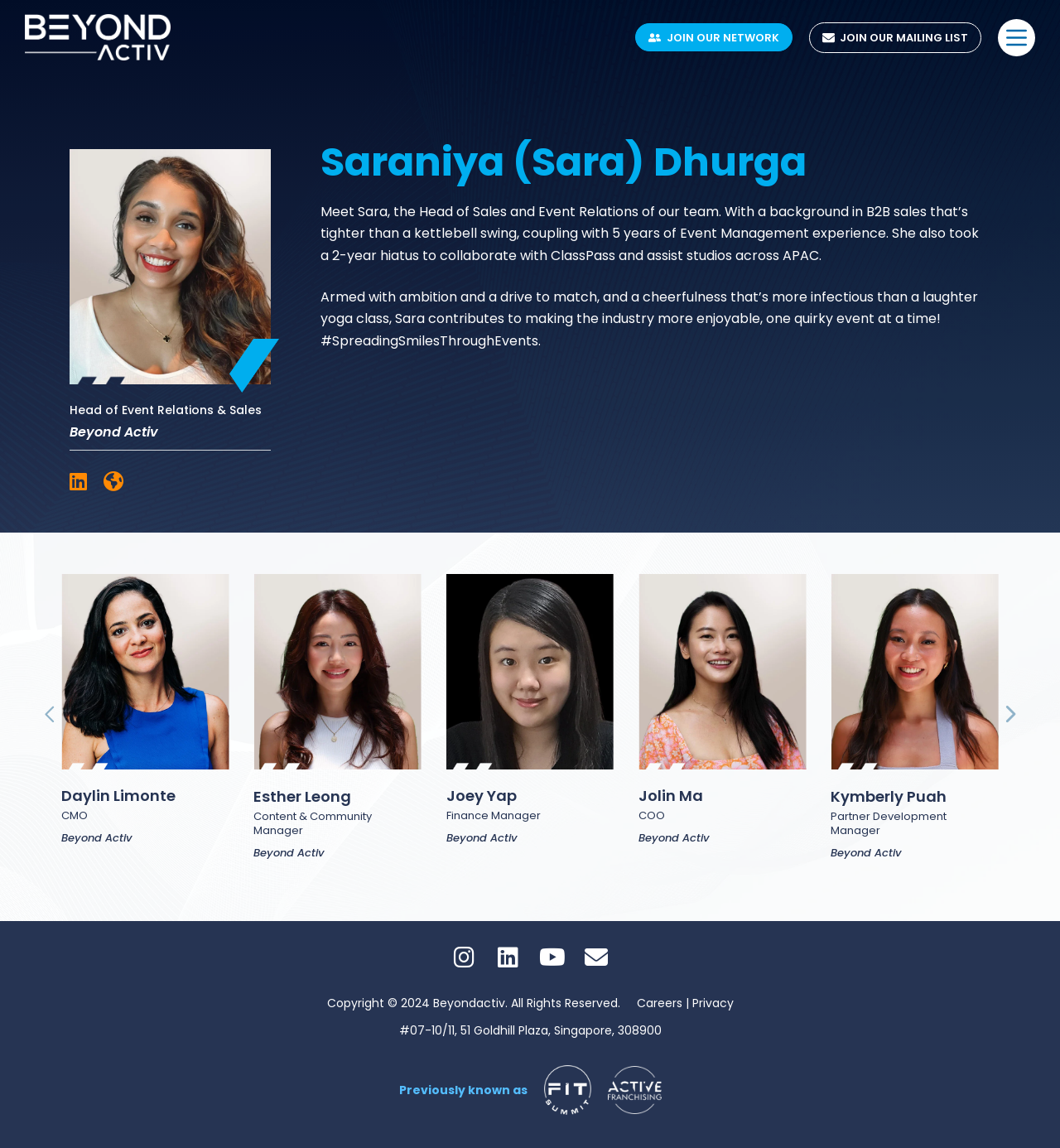What is the name of the person described on this webpage?
Kindly offer a comprehensive and detailed response to the question.

The webpage has a heading 'Saraniya (Sara) Dhurga' and a description 'Meet Sara, the Head of Sales and Event Relations of our team...' which indicates that the webpage is about Saraniya (Sara) Dhurga.